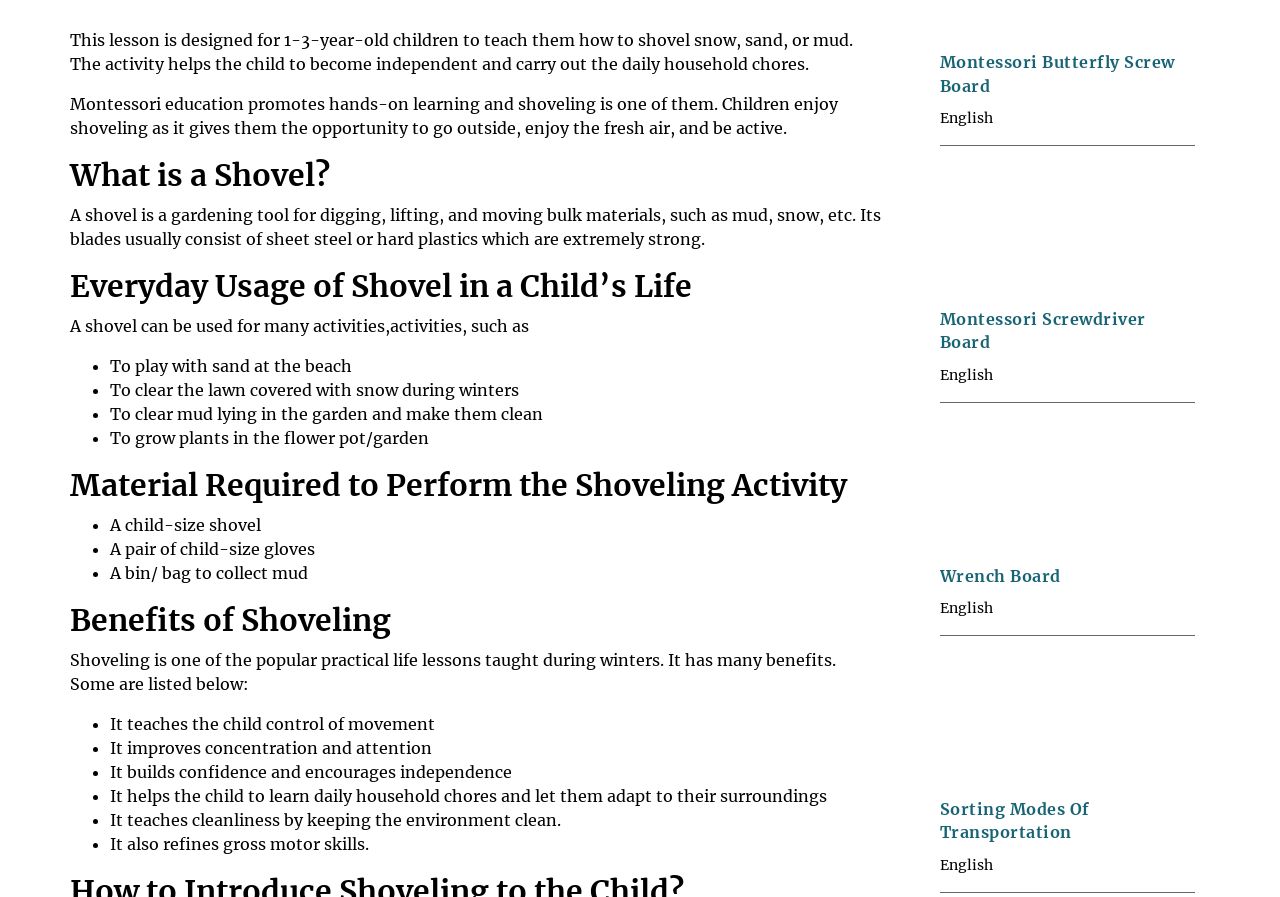Please provide the bounding box coordinates in the format (top-left x, top-left y, bottom-right x, bottom-right y). Remember, all values are floating point numbers between 0 and 1. What is the bounding box coordinate of the region described as: parent_node: Related Videos

[0.734, 0.797, 0.969, 0.817]